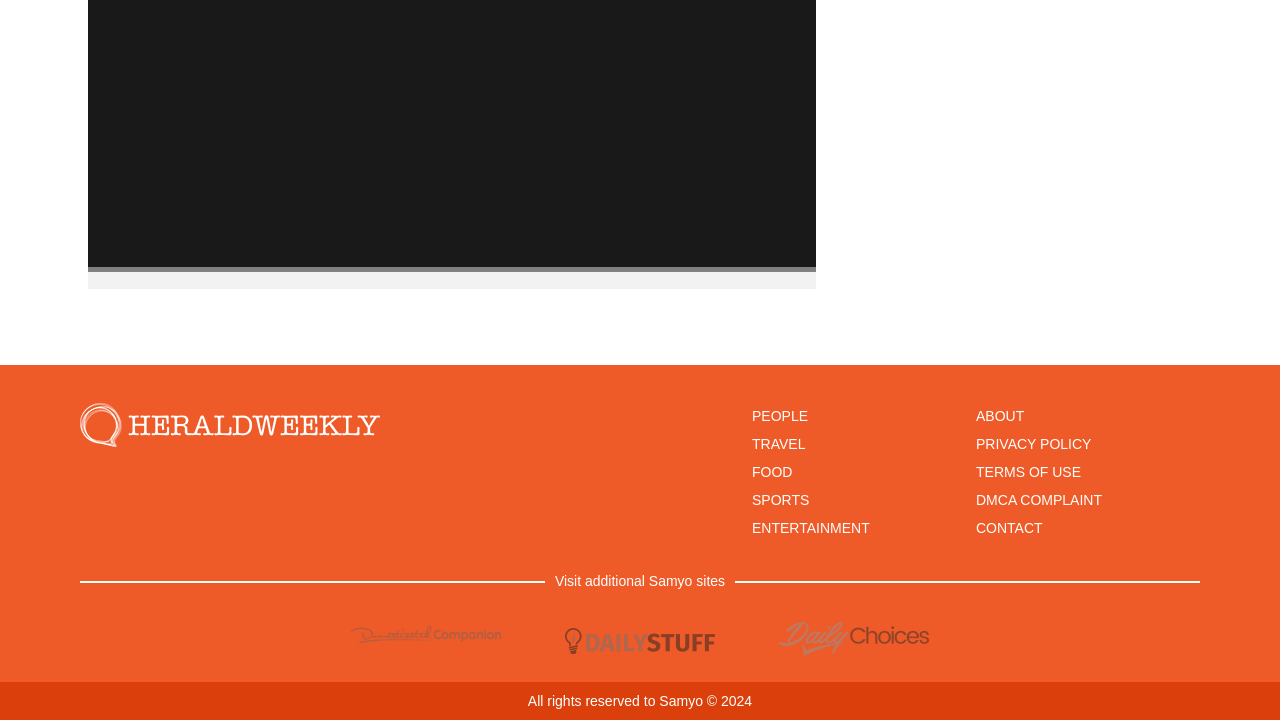Highlight the bounding box of the UI element that corresponds to this description: "Terms of Use".

[0.762, 0.644, 0.845, 0.667]